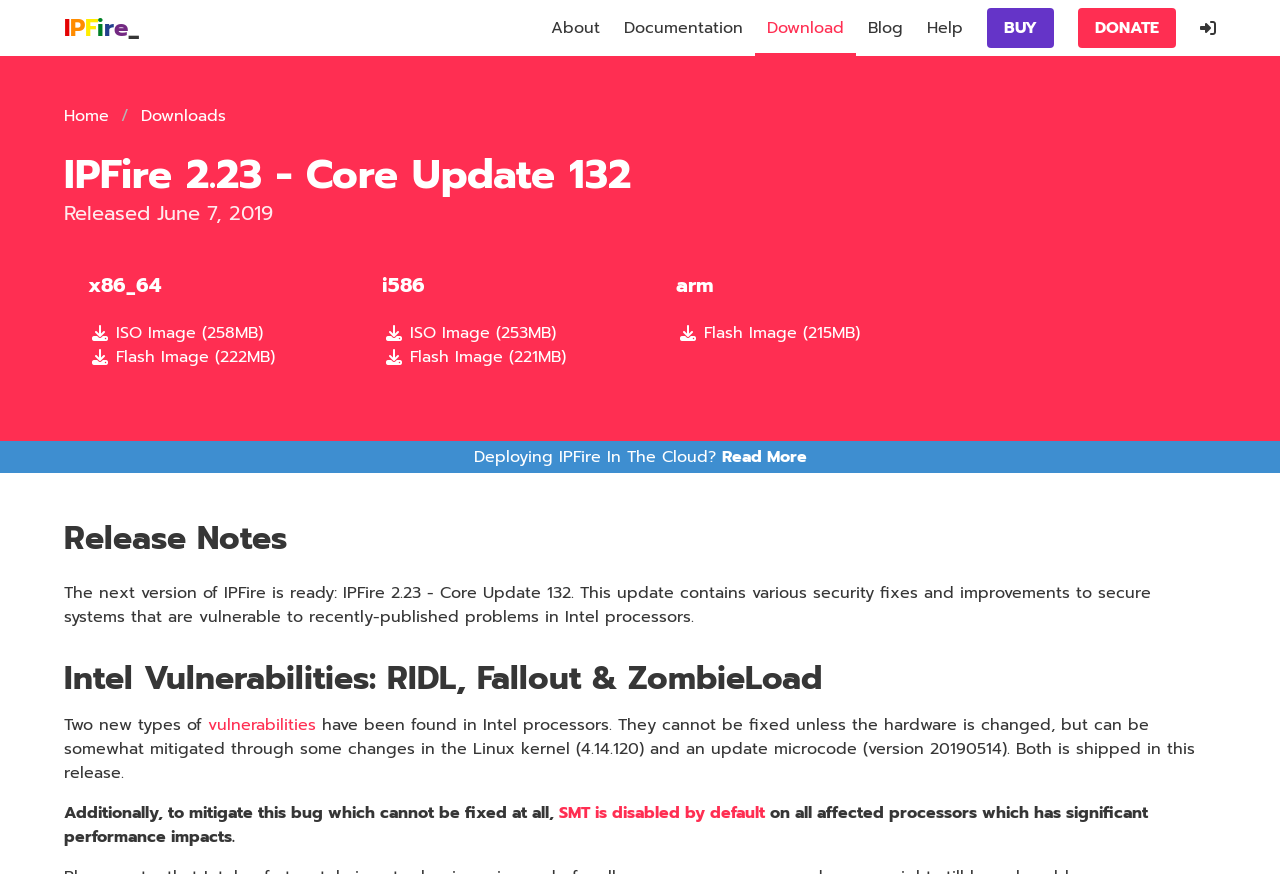Please determine the bounding box coordinates for the UI element described as: "Read More".

[0.564, 0.509, 0.63, 0.536]